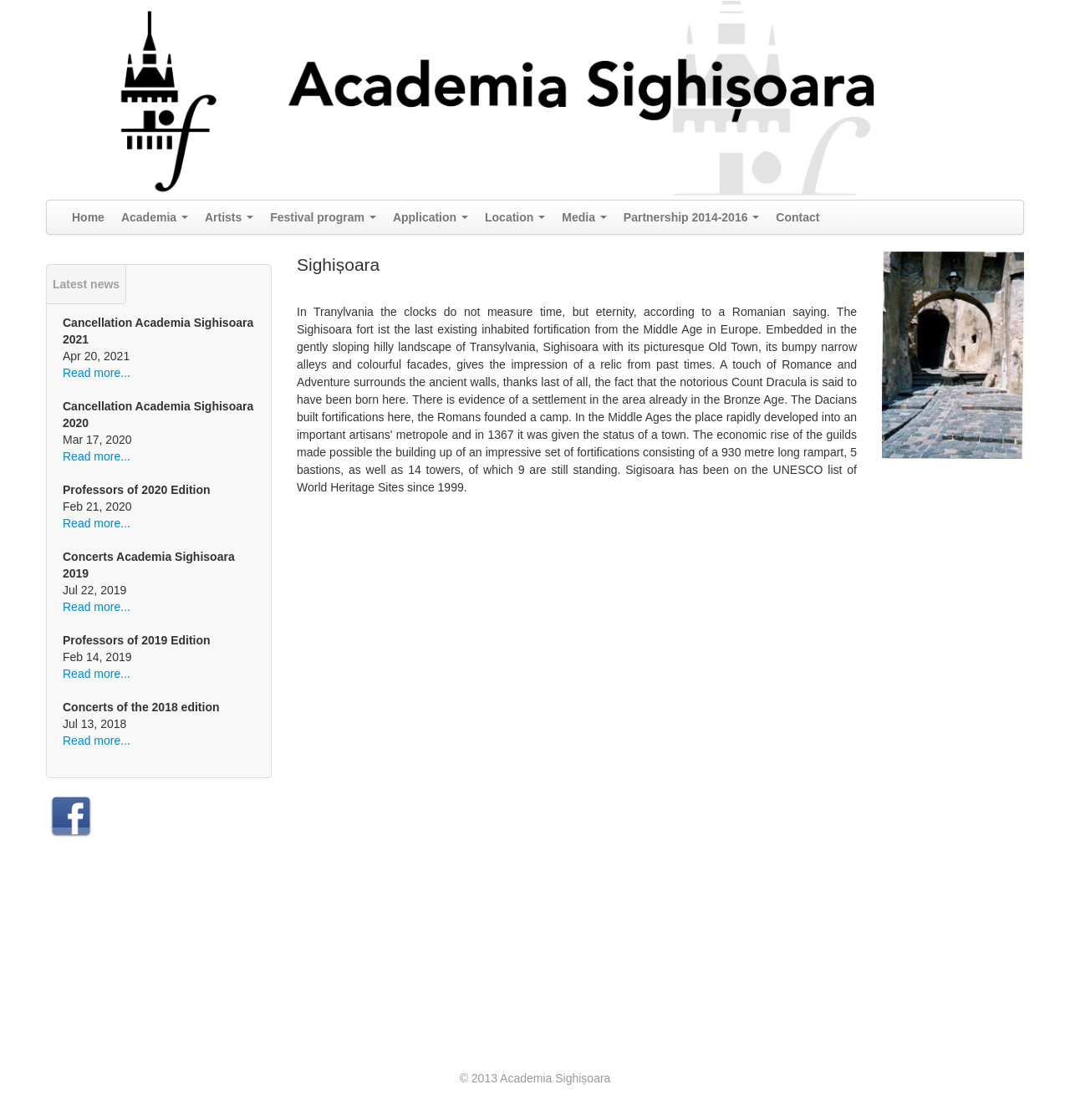Please mark the bounding box coordinates of the area that should be clicked to carry out the instruction: "Contact us".

[0.717, 0.179, 0.774, 0.201]